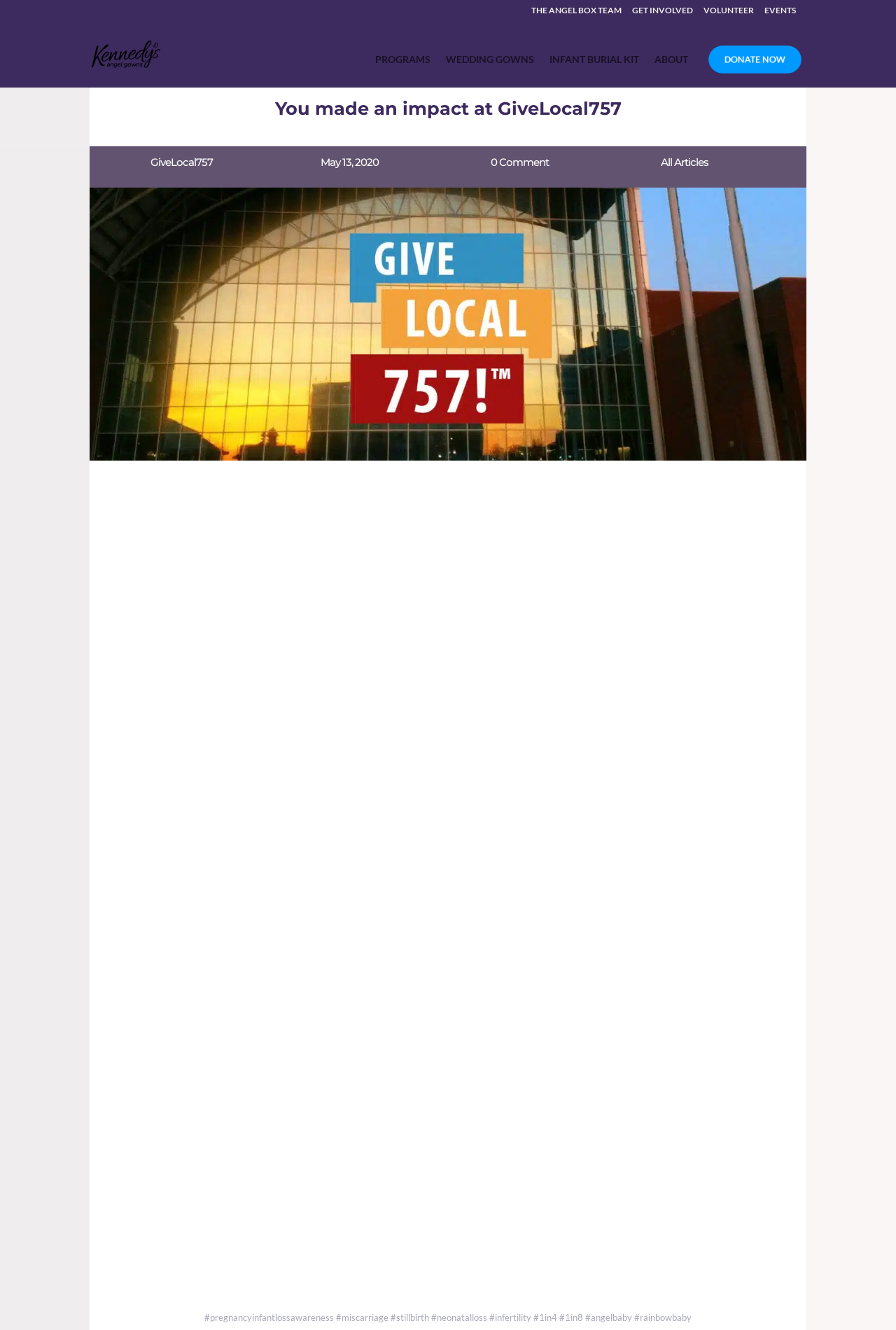Specify the bounding box coordinates of the area to click in order to follow the given instruction: "Click the 'Peninsula Community Foundation' link."

[0.201, 0.513, 0.385, 0.523]